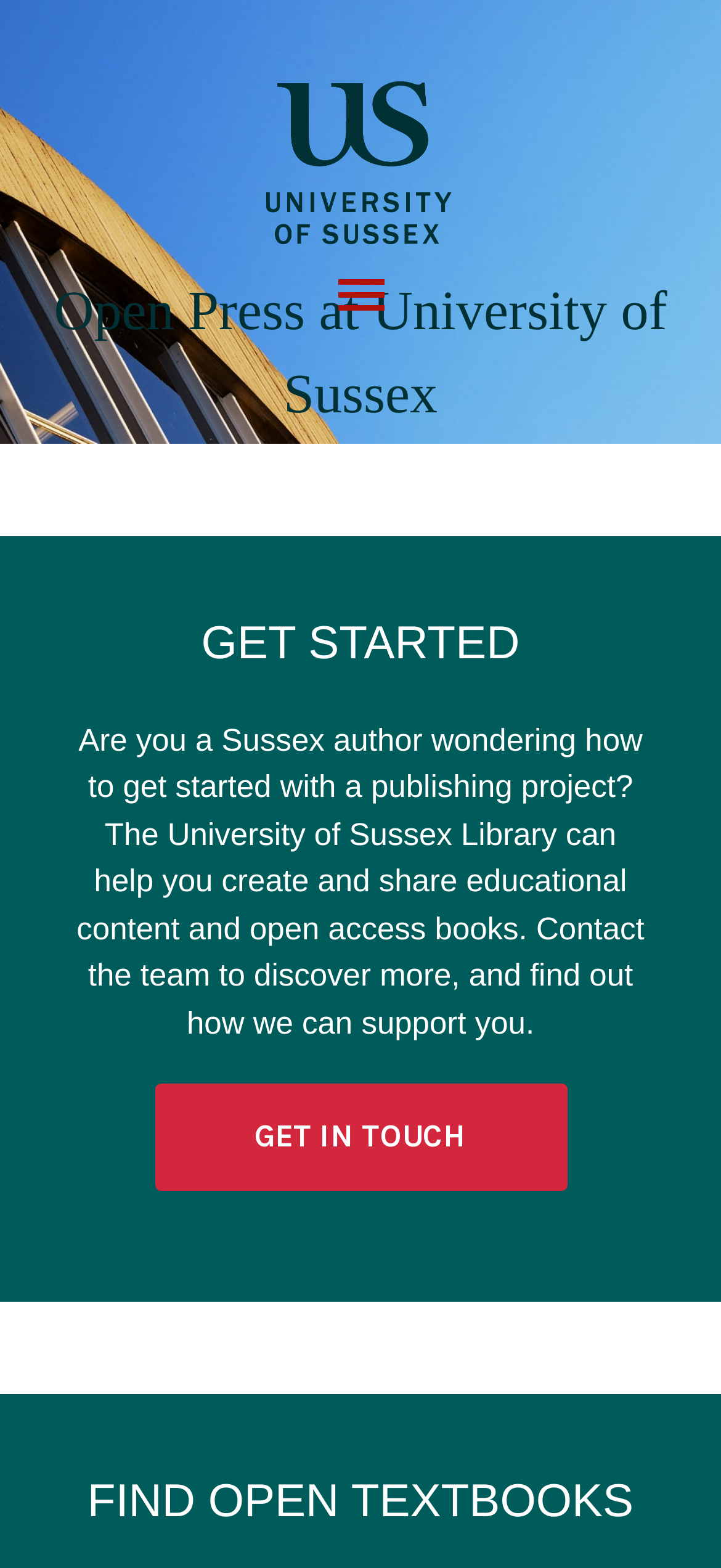Answer the question with a brief word or phrase:
What is the purpose of the University of Sussex Library?

To help authors create and share content